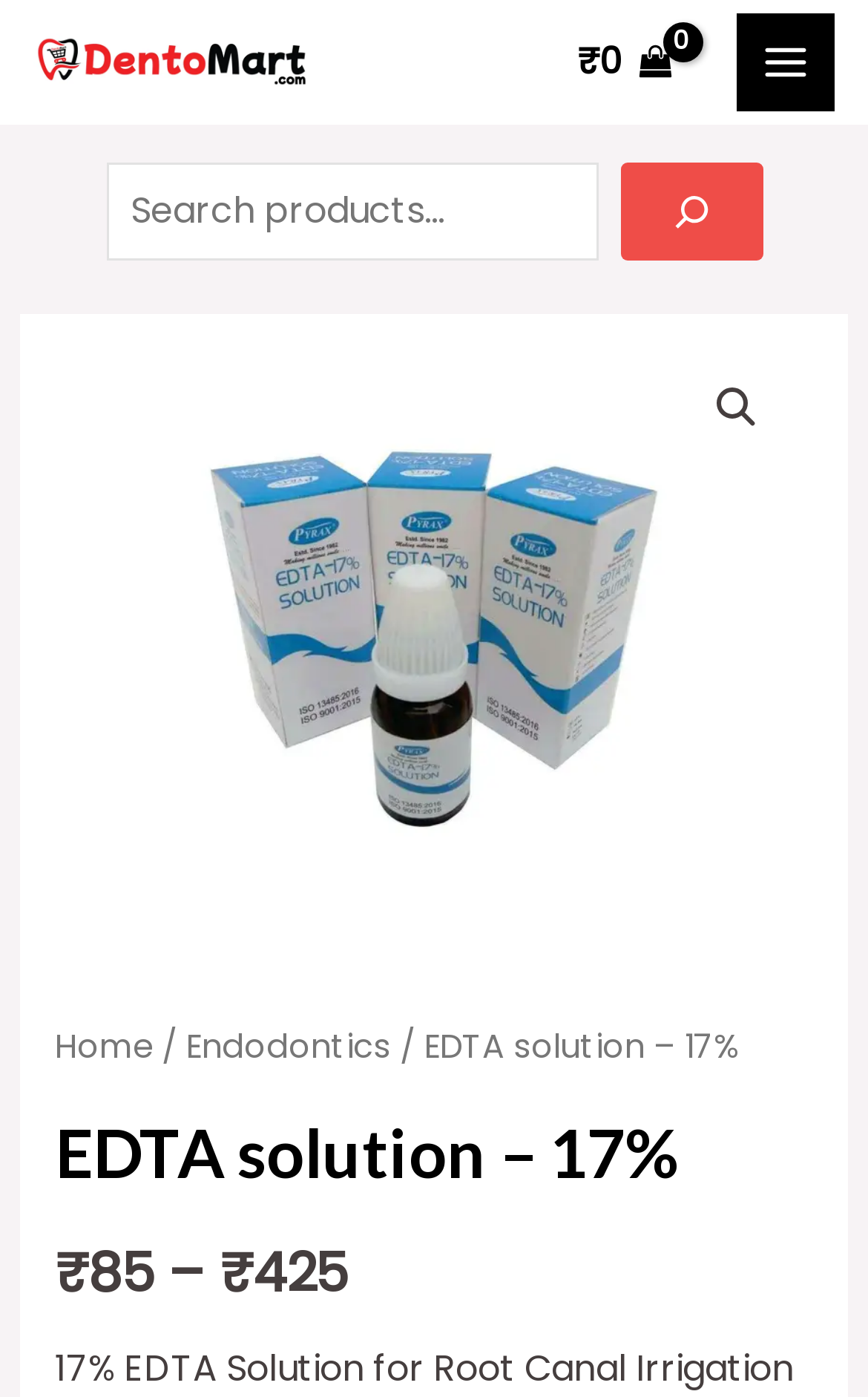Reply to the question with a brief word or phrase: What is the price of the EDTA solution?

₹85